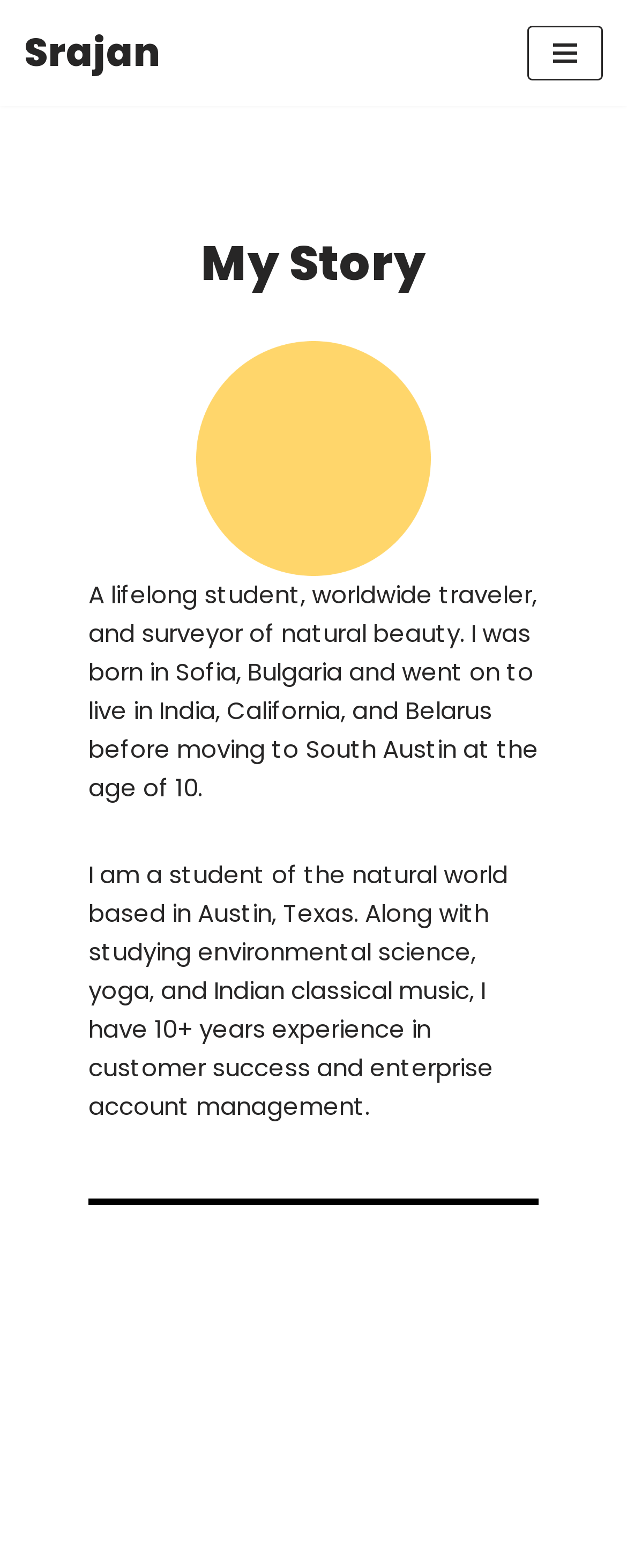What is the author's self-description?
Please respond to the question with a detailed and well-explained answer.

The author describes themselves as a 'lifelong student, worldwide traveler, and surveyor of natural beauty' in the first paragraph of text.